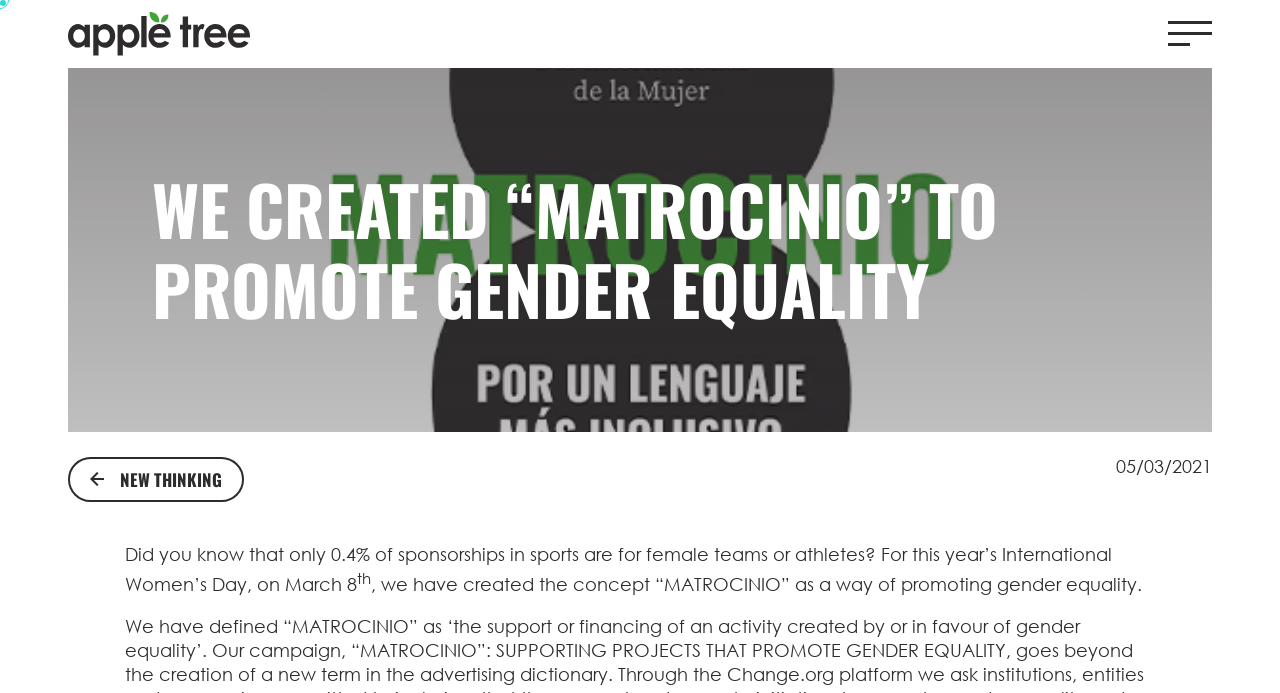Respond to the question with just a single word or phrase: 
What is the name of the webpage's home section?

APPLE TREE